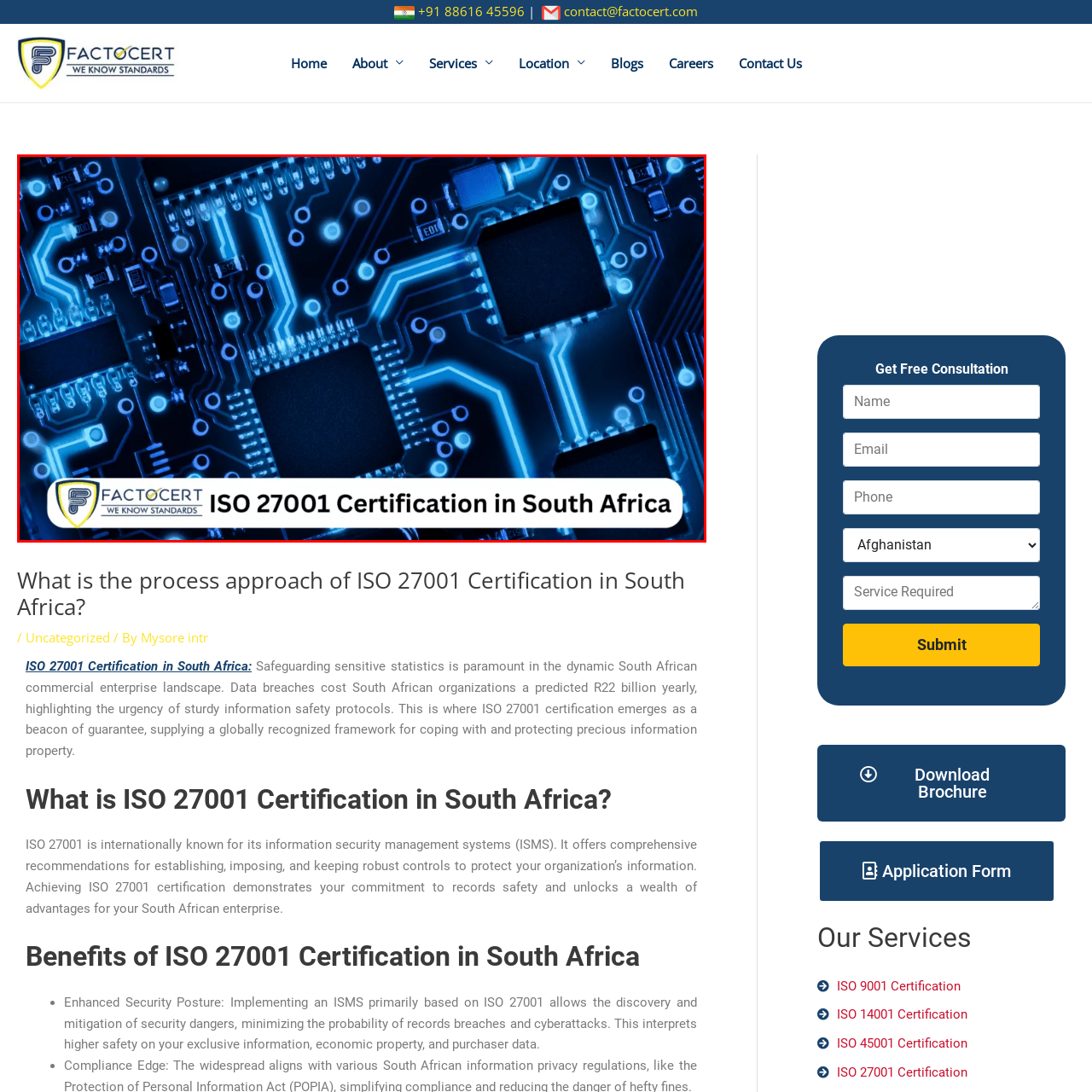What is the name of the leading ISO consultancy?
Inspect the image inside the red bounding box and provide a detailed answer drawing from the visual content.

The logo of Factocert, a leading ISO consultancy, is prominently featured in the image, reflecting their expertise in helping organizations achieve ISO certifications.